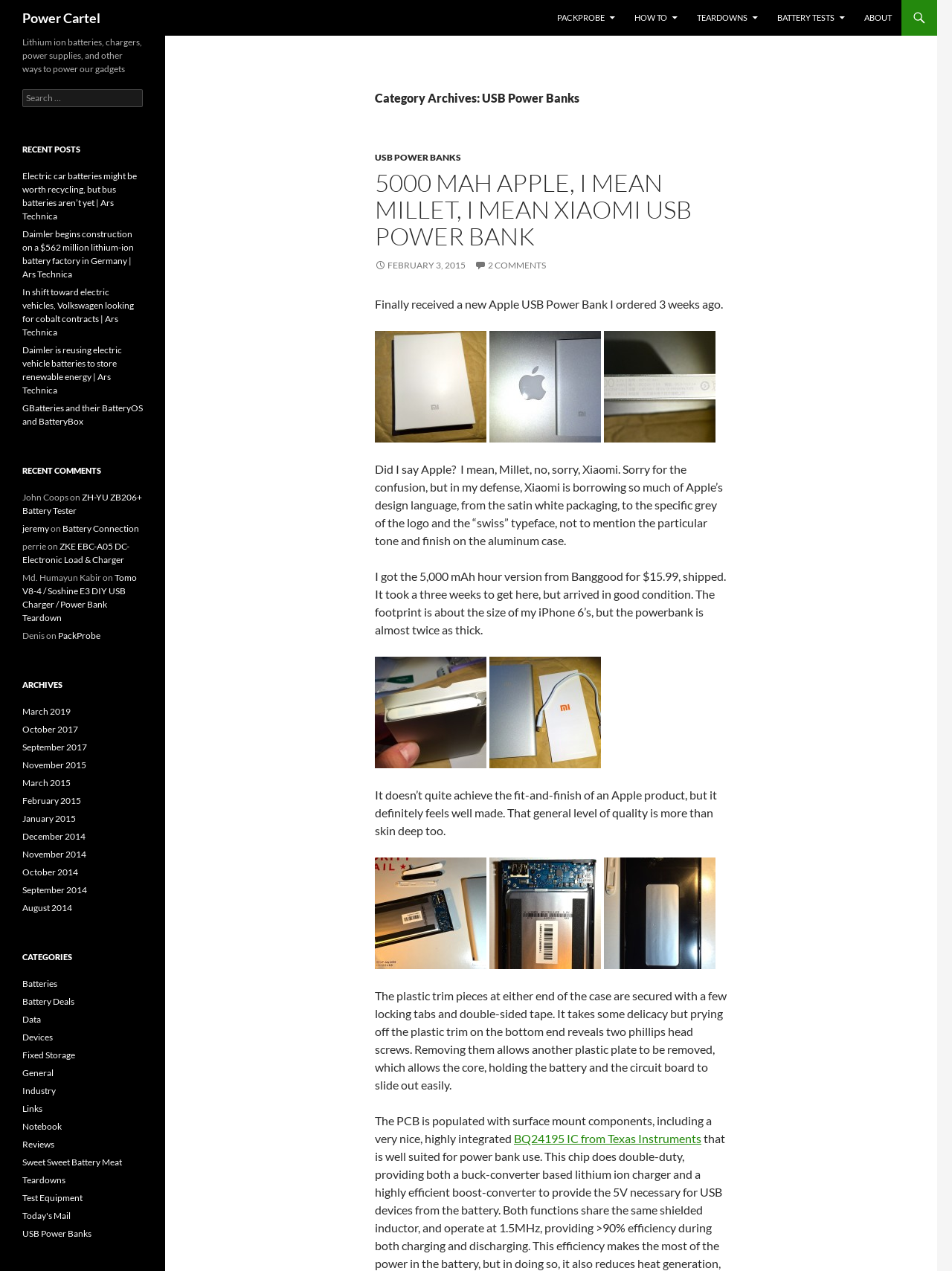Kindly provide the bounding box coordinates of the section you need to click on to fulfill the given instruction: "Check recent comments".

[0.023, 0.386, 0.15, 0.506]